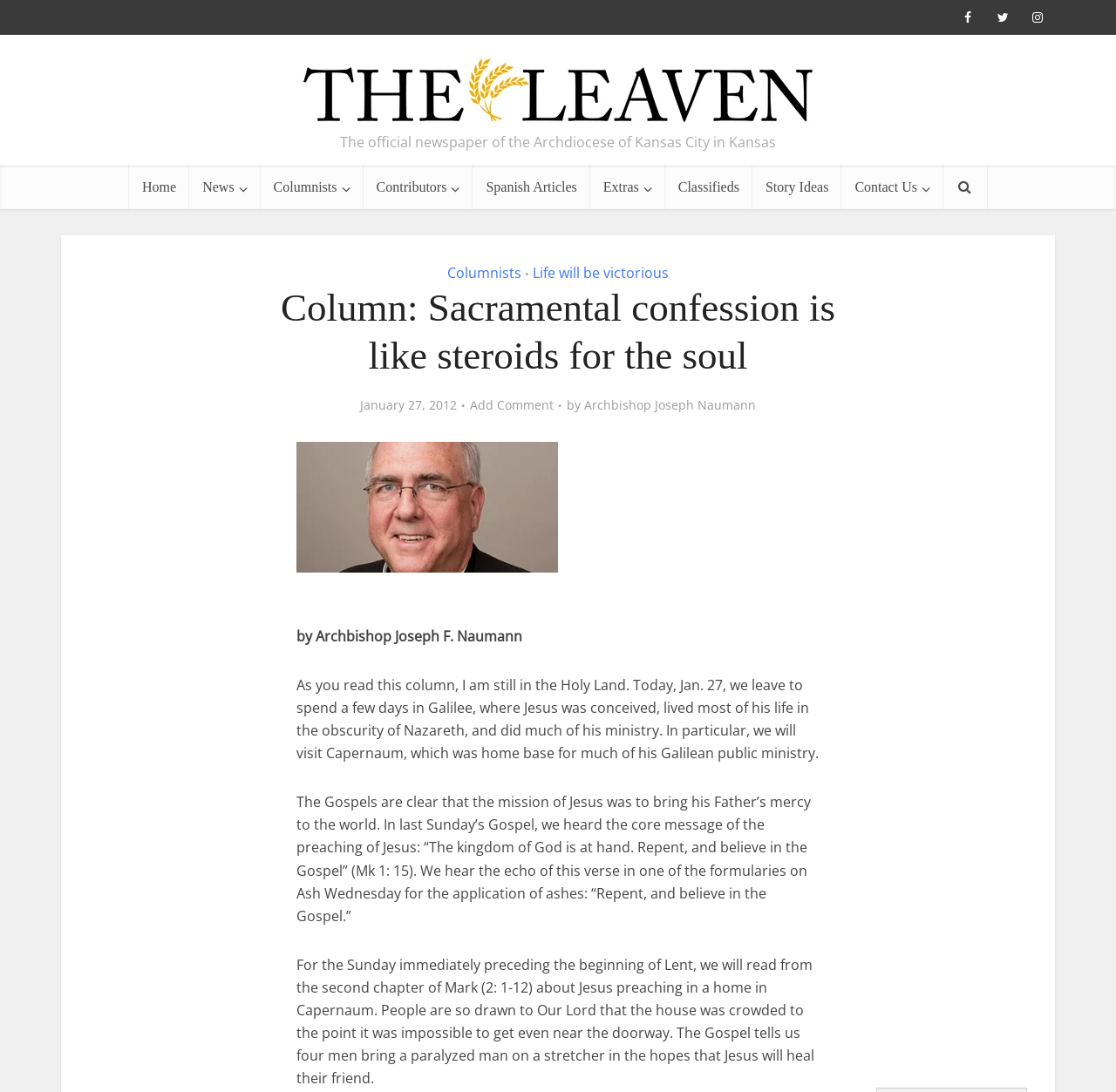Please specify the coordinates of the bounding box for the element that should be clicked to carry out this instruction: "Read the article by Archbishop Joseph Naumann". The coordinates must be four float numbers between 0 and 1, formatted as [left, top, right, bottom].

[0.266, 0.574, 0.468, 0.591]